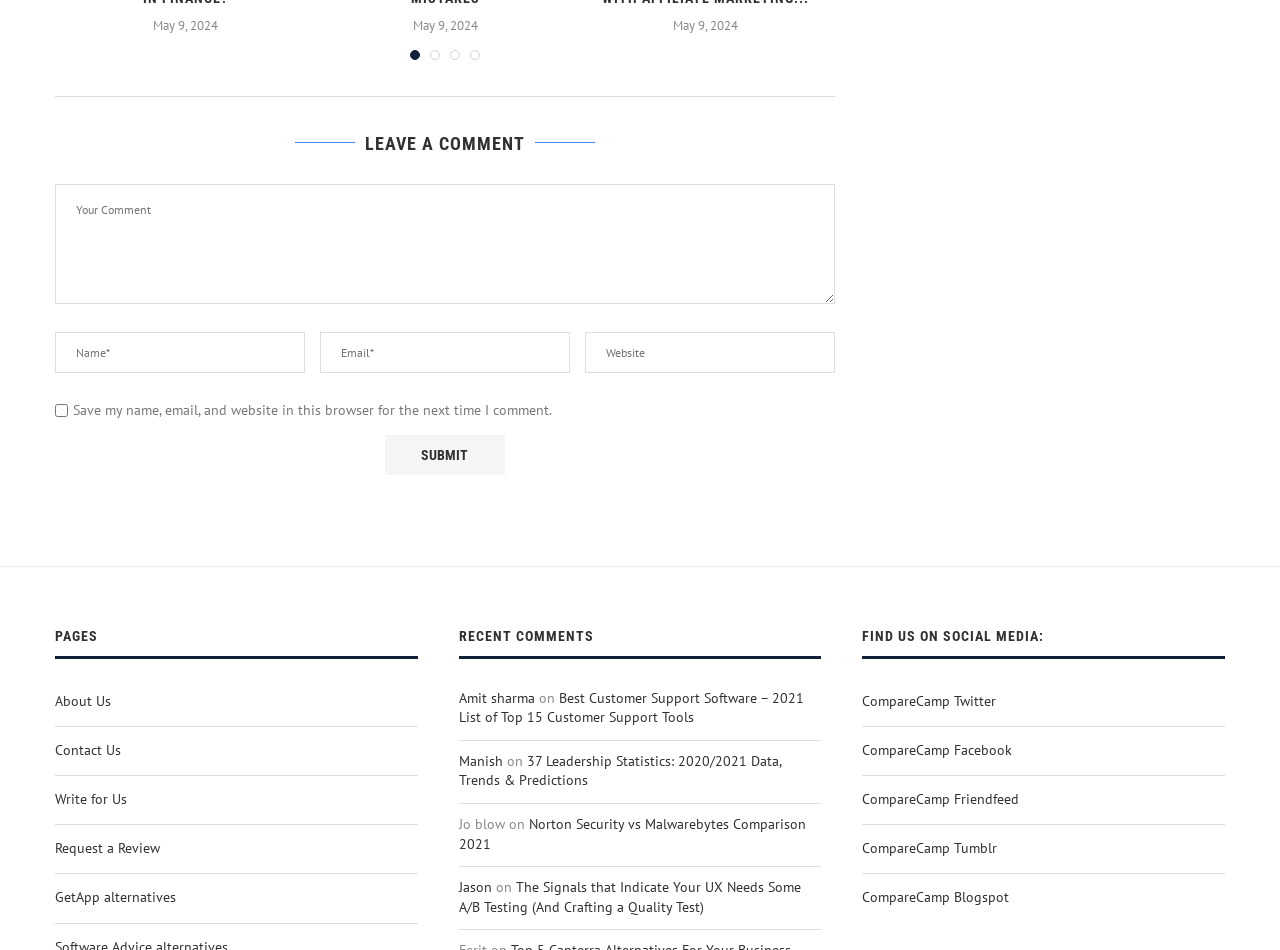Provide a brief response in the form of a single word or phrase:
What is the label of the checkbox?

Save my name, email, and website in this browser for the next time I comment.